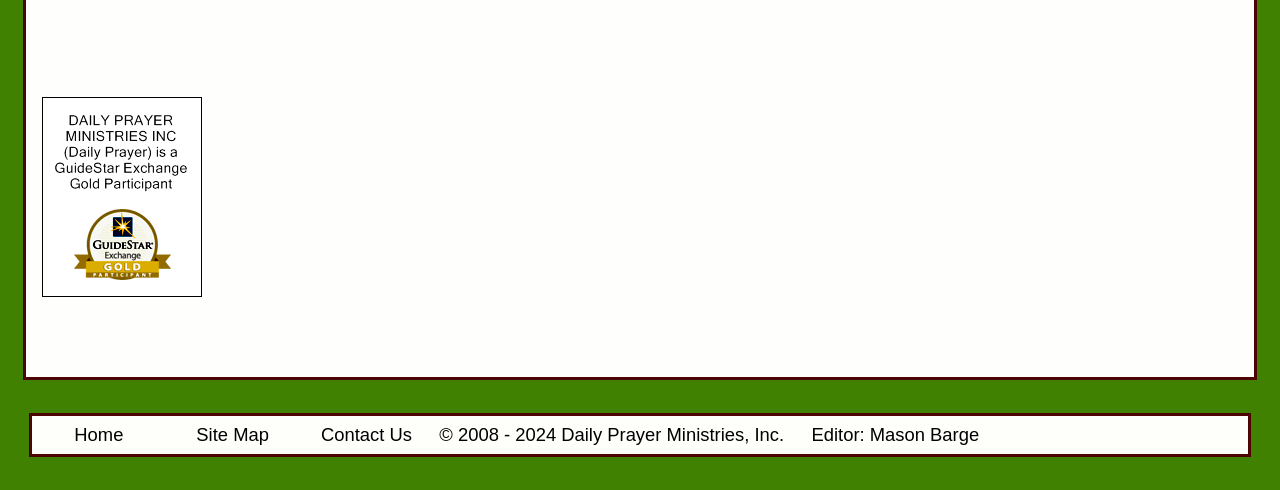What is the purpose of the link at the top left?
Using the image, respond with a single word or phrase.

Unknown